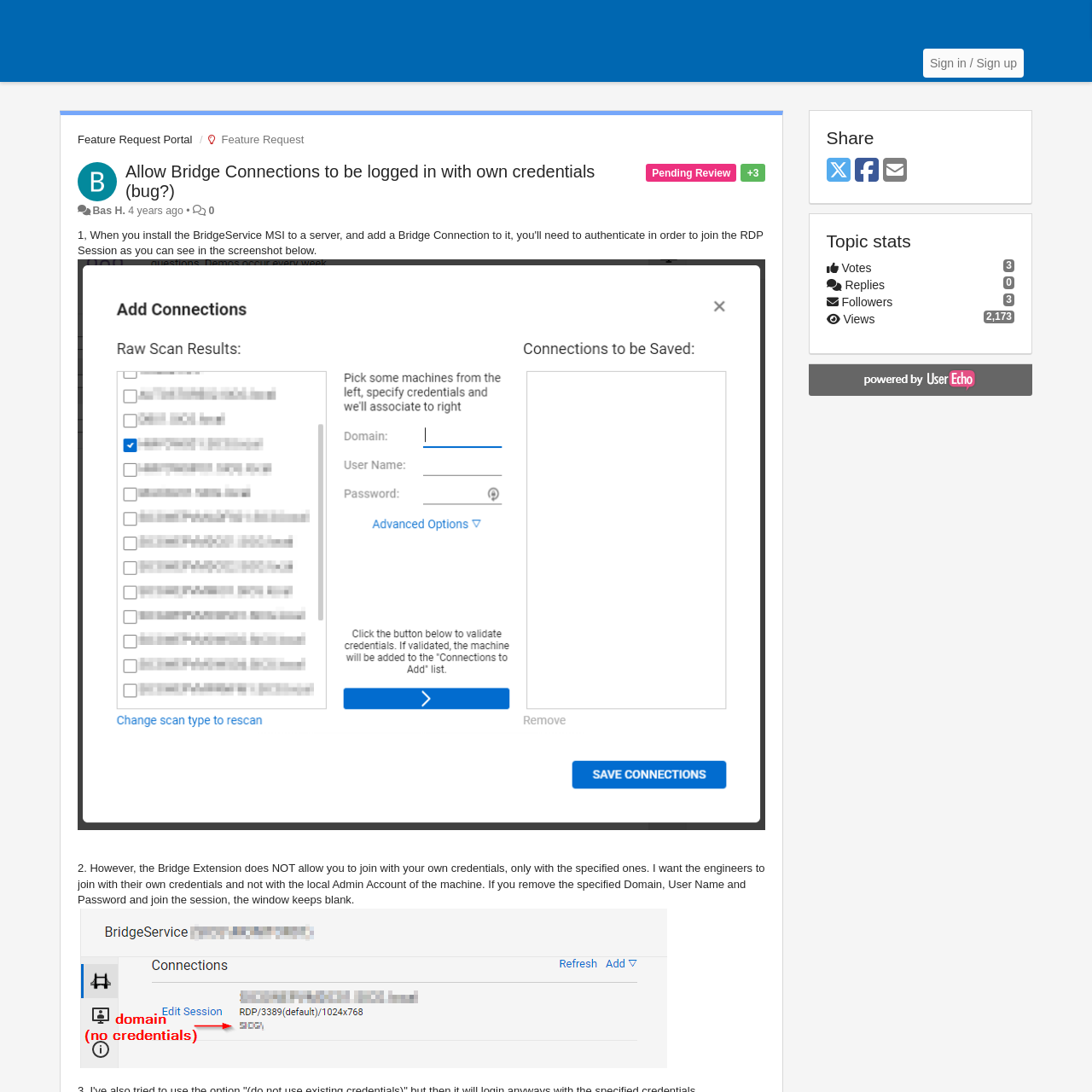Find the bounding box coordinates of the clickable region needed to perform the following instruction: "Click on the link to view the feature request portal". The coordinates should be provided as four float numbers between 0 and 1, i.e., [left, top, right, bottom].

[0.071, 0.122, 0.176, 0.134]